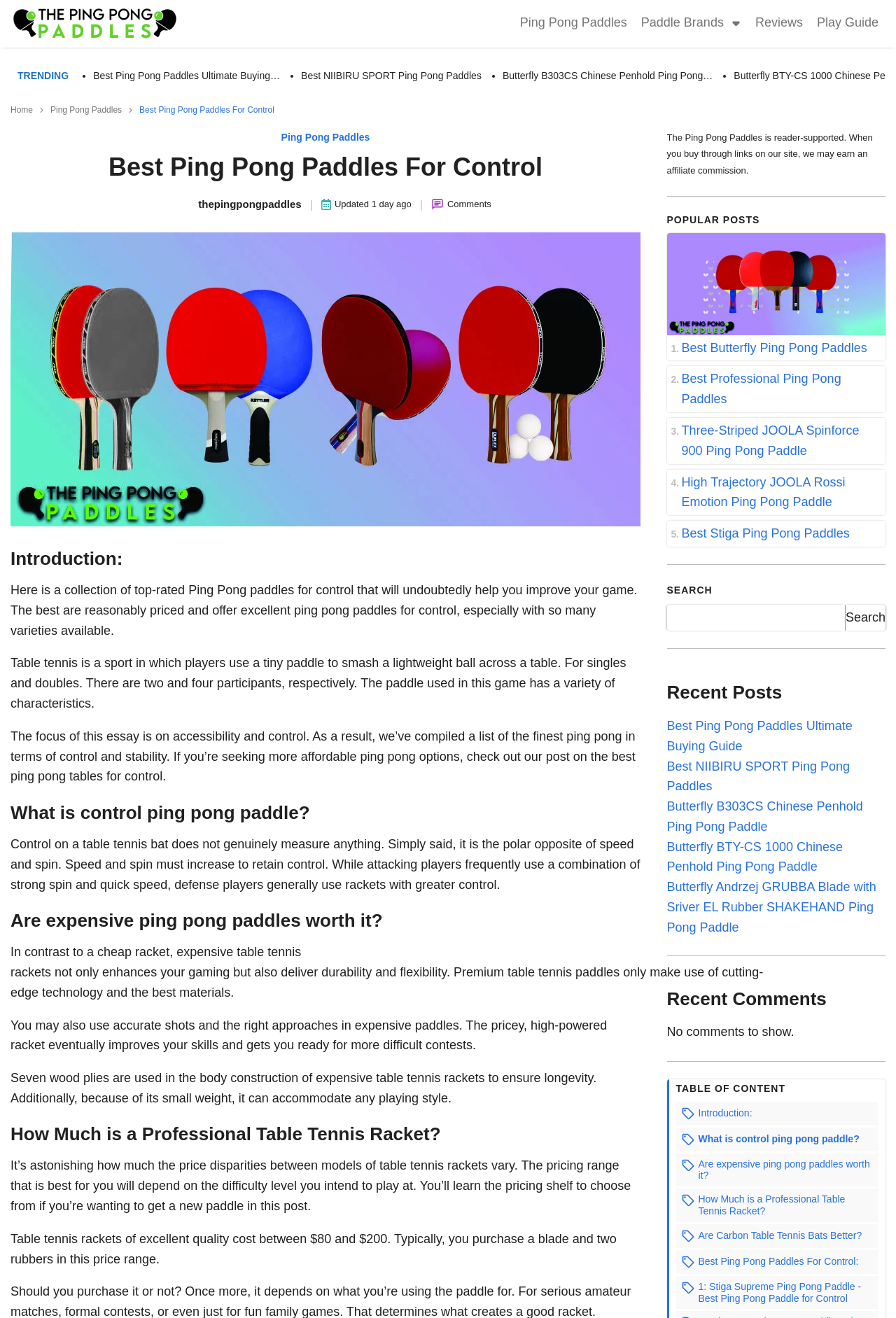What is the difference between expensive and cheap ping pong paddles?
Kindly answer the question with as much detail as you can.

According to the webpage, expensive ping pong paddles not only enhance gaming but also deliver durability and flexibility, whereas cheap rackets may not provide the same level of performance and longevity.